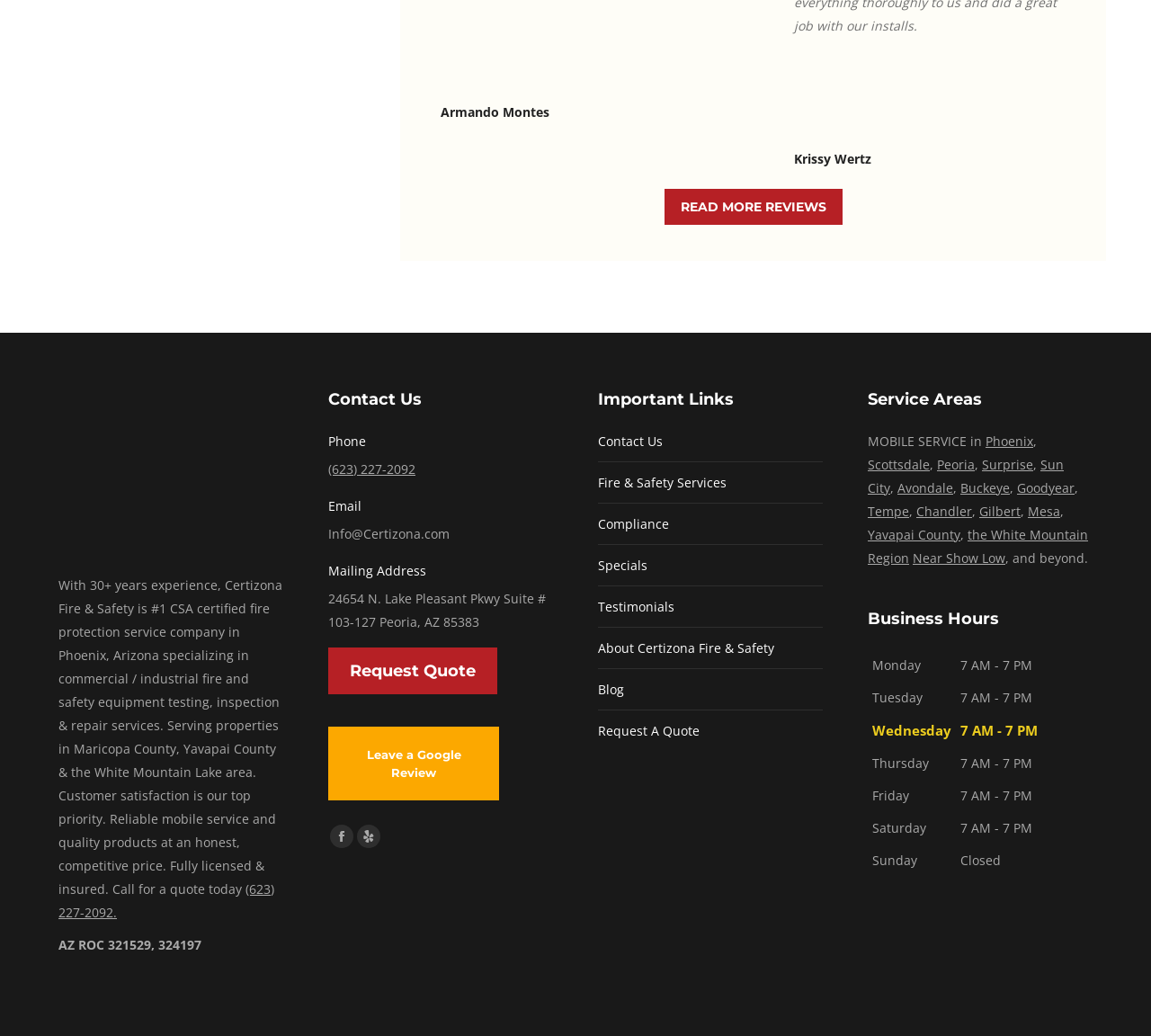Provide the bounding box coordinates of the UI element that matches the description: "Sun City".

[0.754, 0.44, 0.924, 0.479]